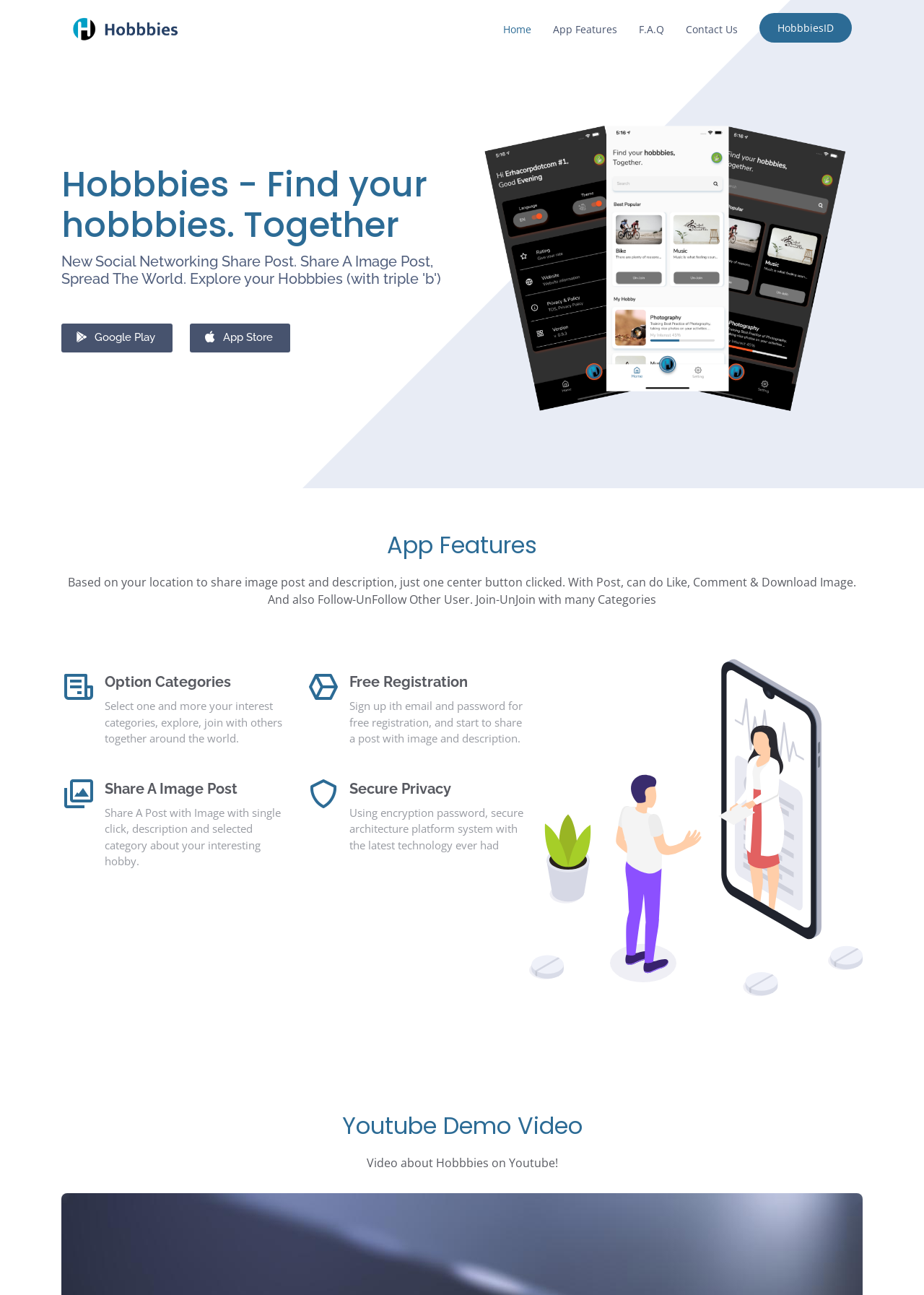Can you extract the headline from the webpage for me?

Hobbbies - Find your hobbbies. Together